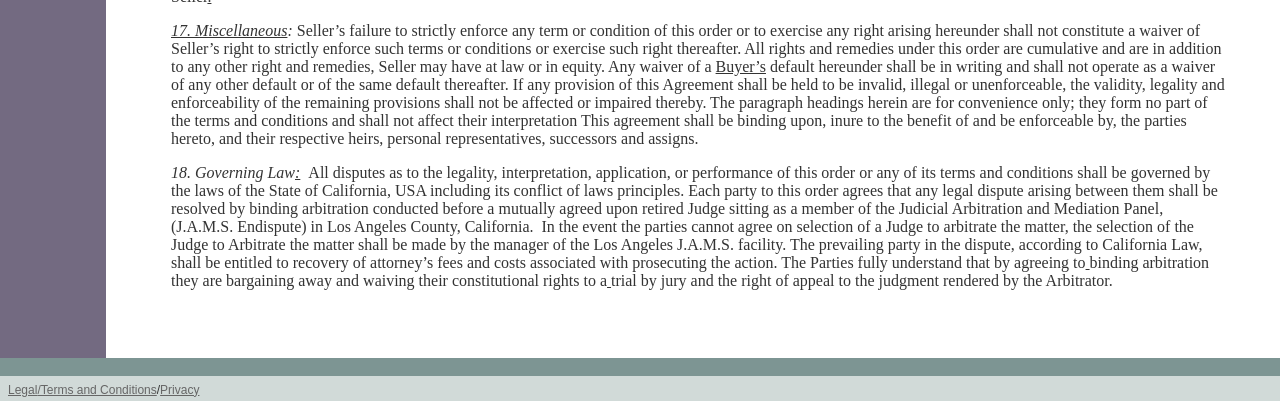What is the location of the arbitration proceedings? Based on the screenshot, please respond with a single word or phrase.

Los Angeles County, California